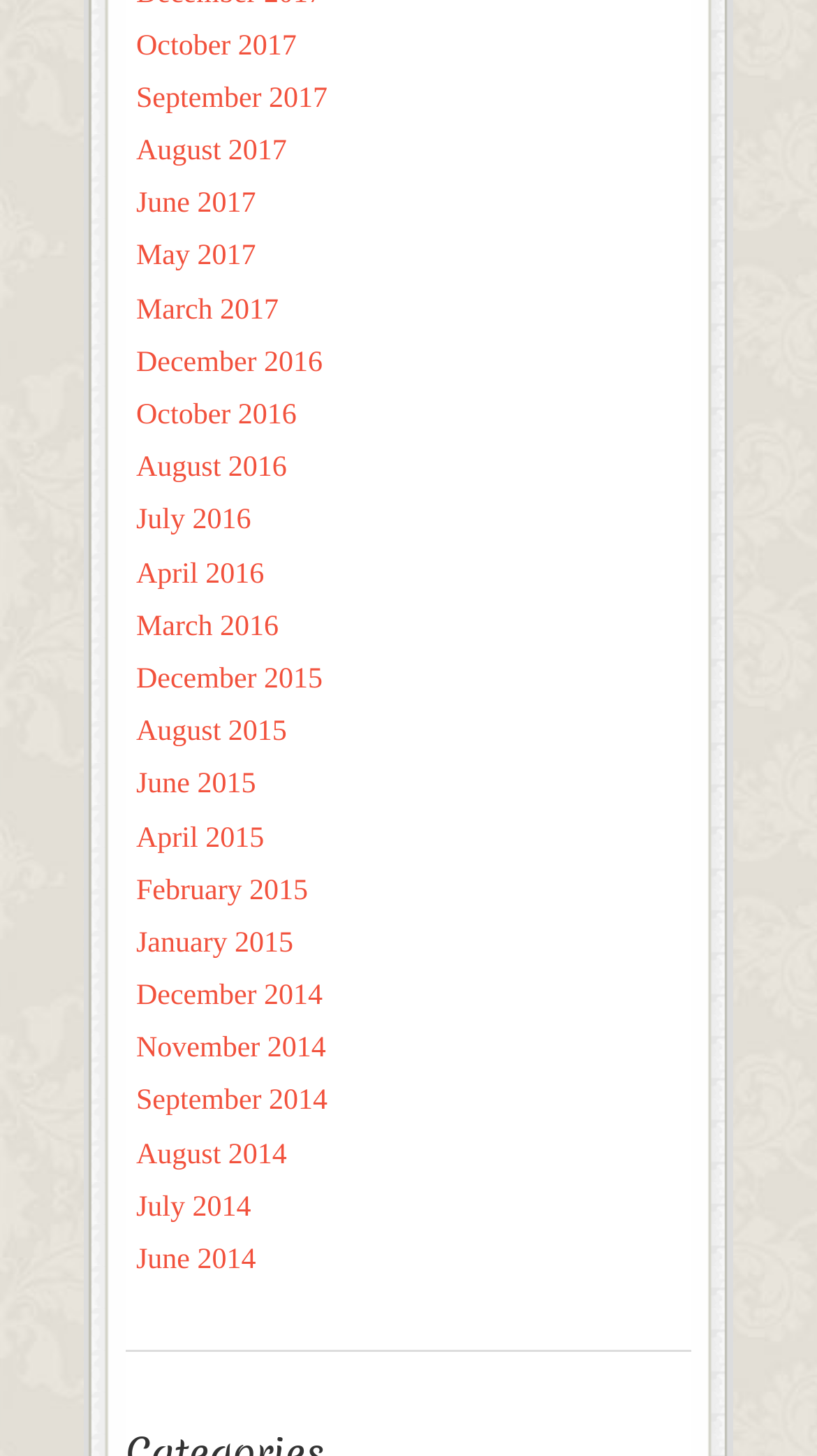Please specify the bounding box coordinates of the element that should be clicked to execute the given instruction: 'Explore residential projects'. Ensure the coordinates are four float numbers between 0 and 1, expressed as [left, top, right, bottom].

None